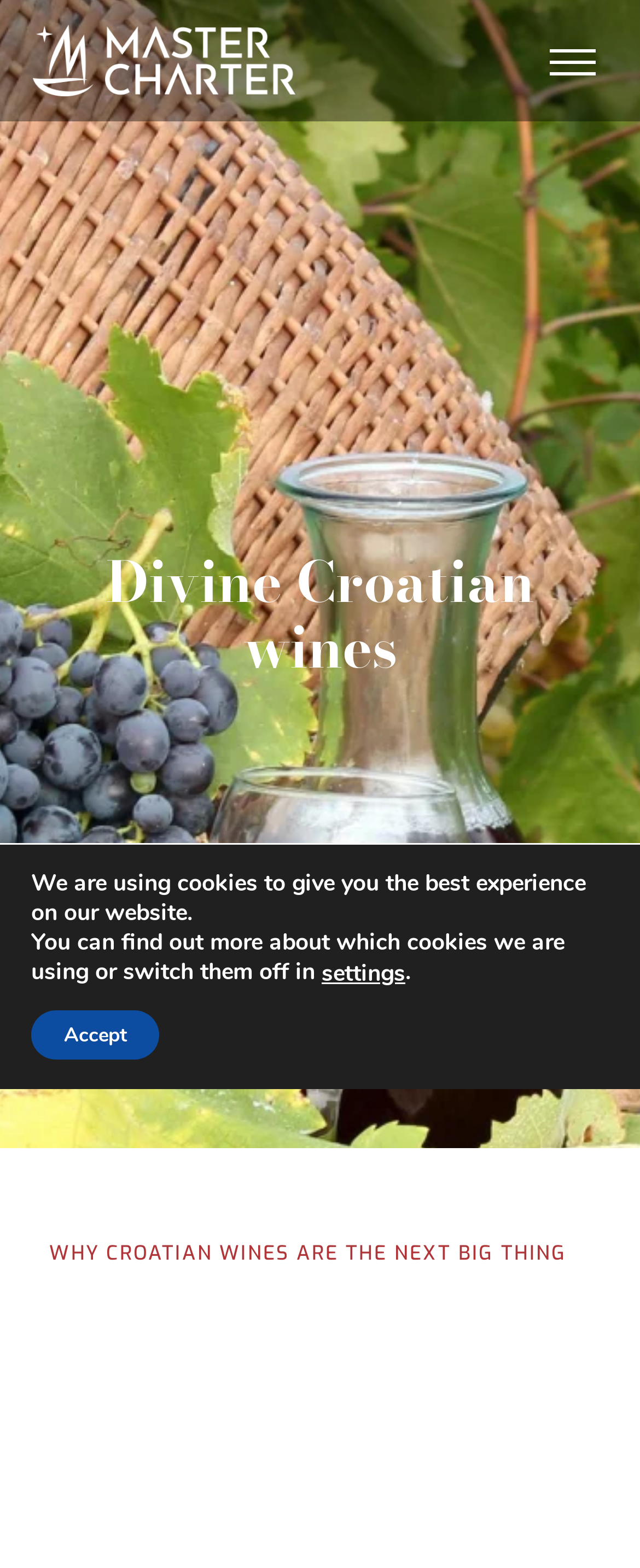Determine the main headline from the webpage and extract its text.

Divine Croatian wines